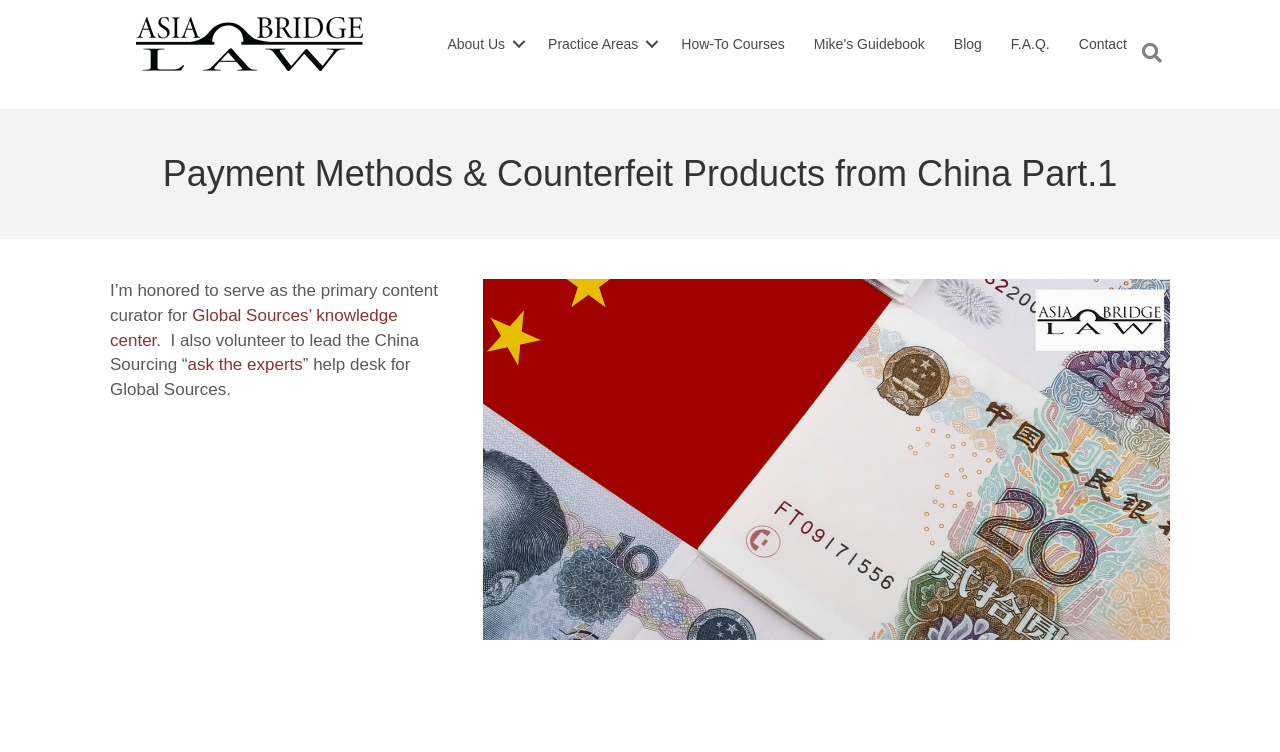Reply to the question below using a single word or brief phrase:
What is the topic of the article?

Payment Methods & Counterfeit Products from China